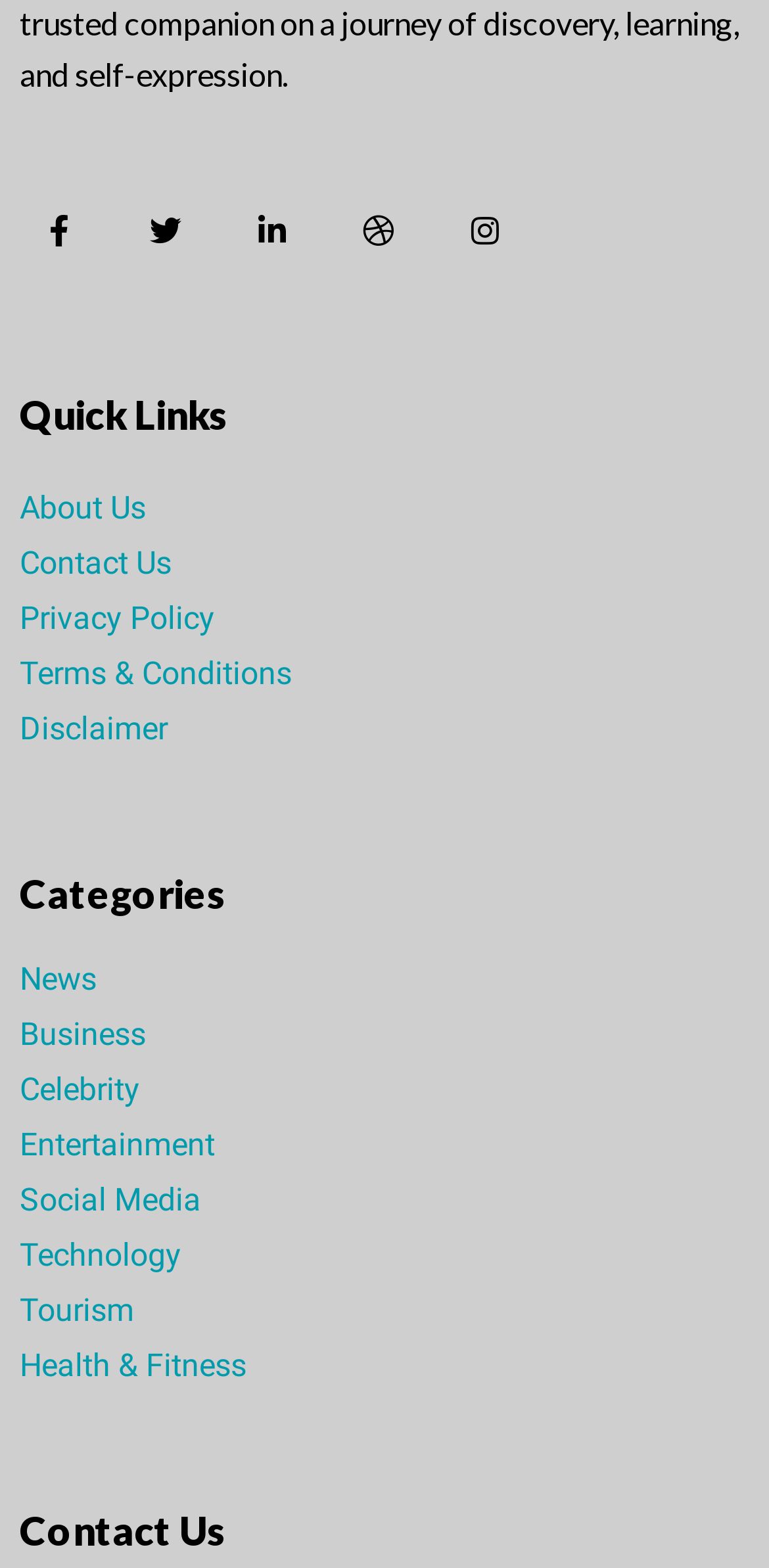Please identify the bounding box coordinates of the clickable element to fulfill the following instruction: "View Facebook page". The coordinates should be four float numbers between 0 and 1, i.e., [left, top, right, bottom].

[0.026, 0.121, 0.128, 0.171]